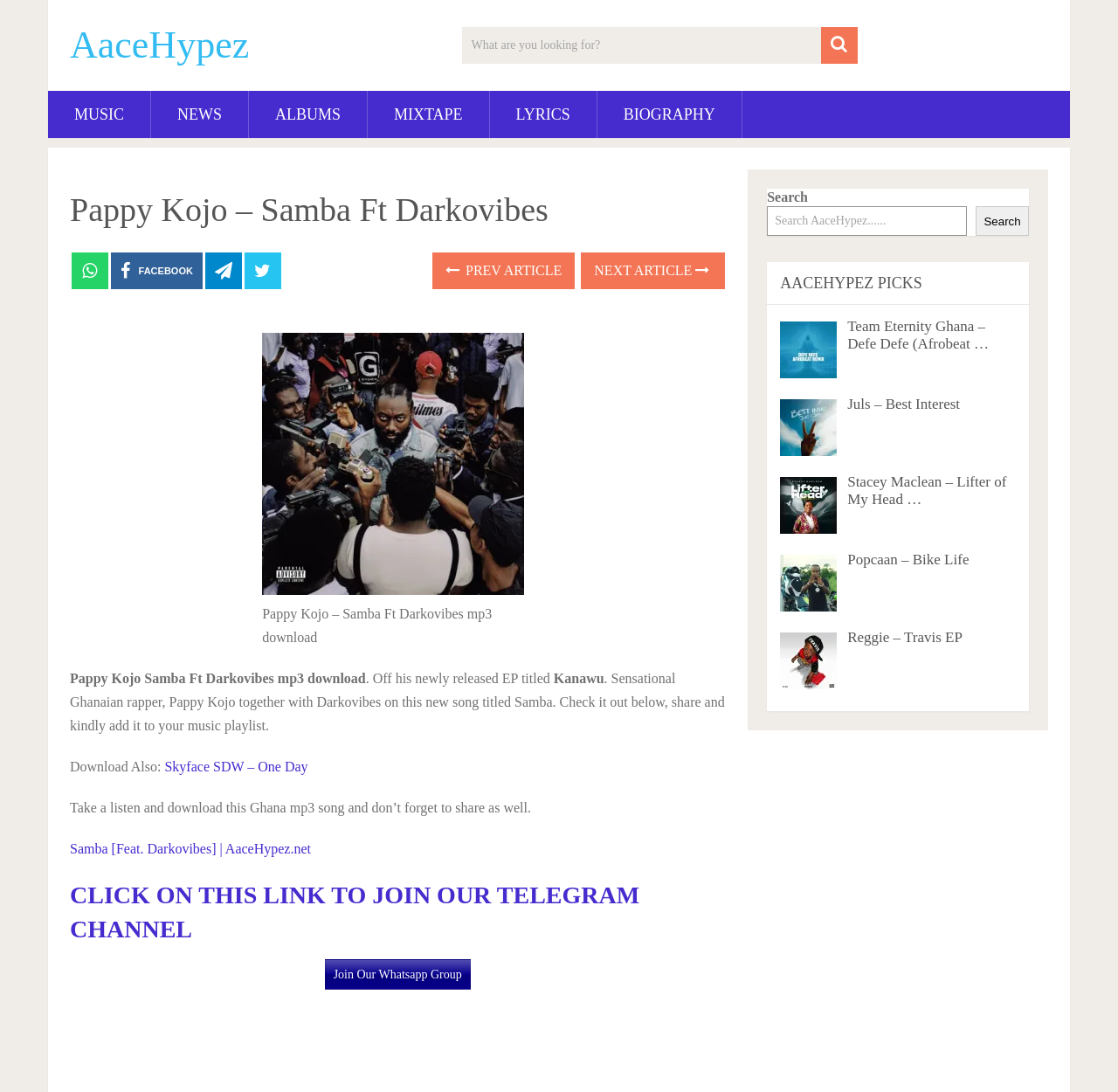Identify and generate the primary title of the webpage.

Pappy Kojo – Samba Ft Darkovibes